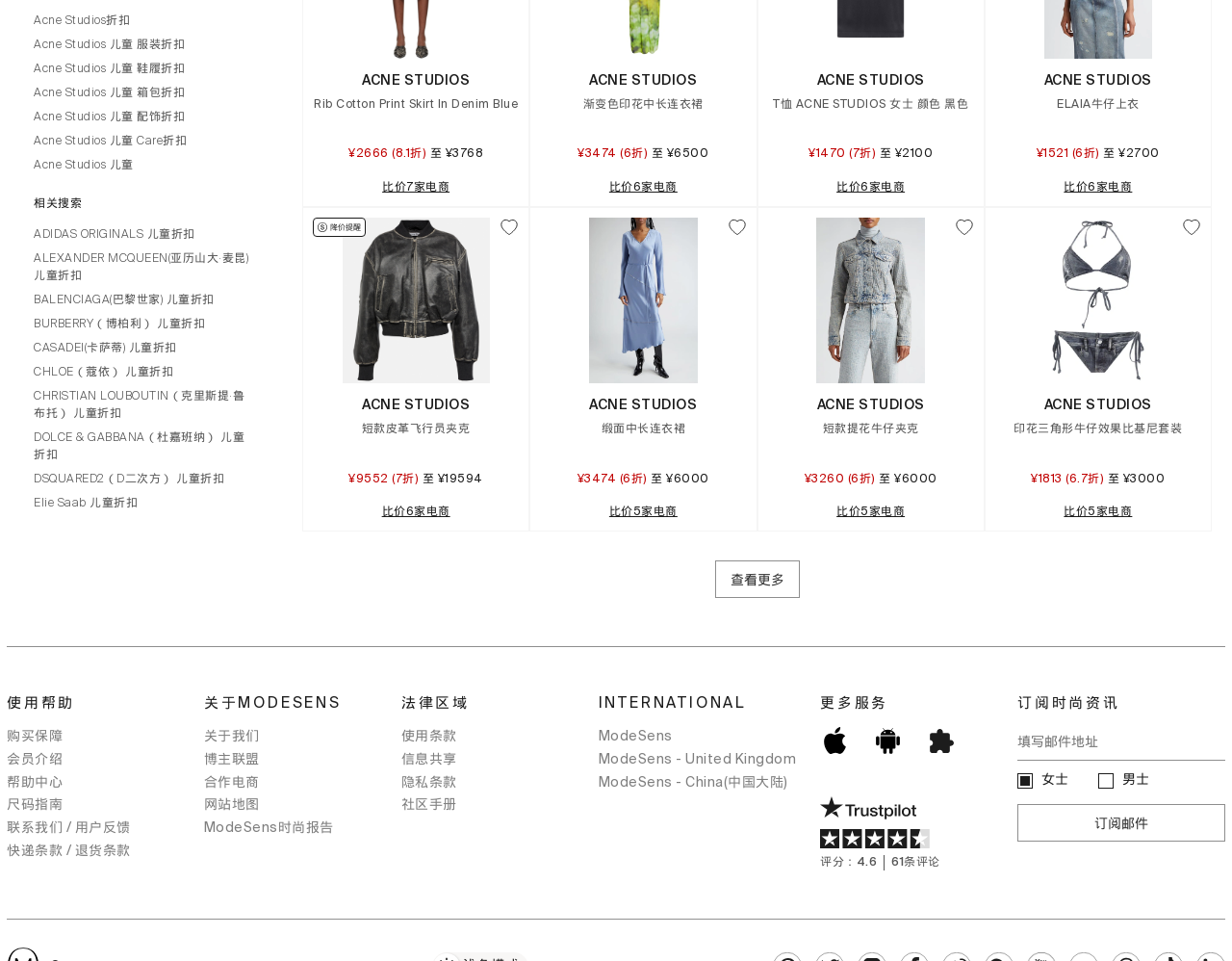Provide the bounding box coordinates for the UI element described in this sentence: "parent_node: 女士 aria-label="signup-email" placeholder="填写邮件地址"". The coordinates should be four float values between 0 and 1, i.e., [left, top, right, bottom].

[0.826, 0.756, 0.994, 0.792]